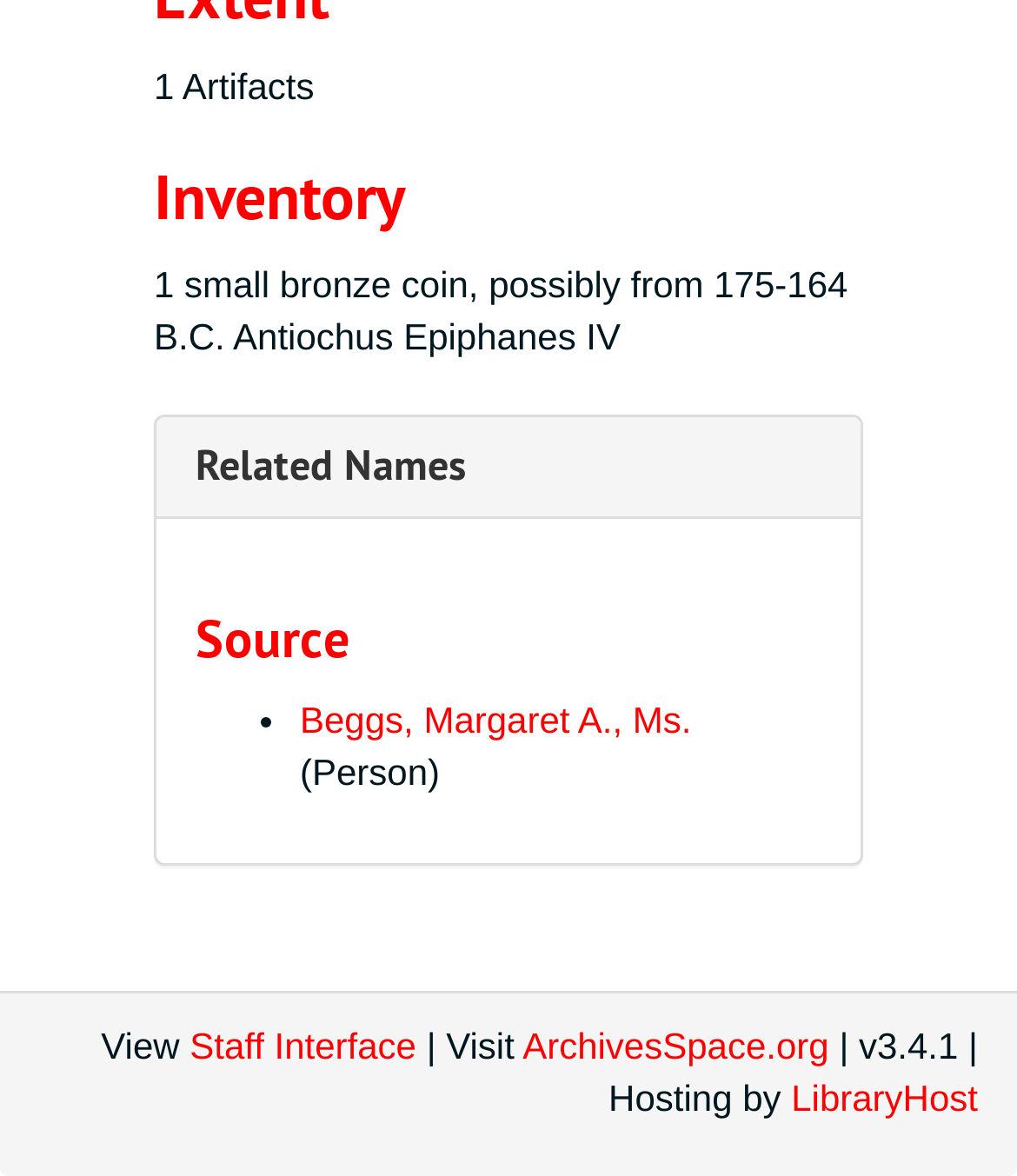What is the possible origin of the coin?
Using the image, provide a detailed and thorough answer to the question.

The possible origin of the coin can be found in the description of the artifact, which mentions 'possibly from 175-164 B.C. Antiochus Epiphanes IV'.